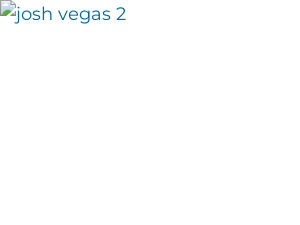Provide a comprehensive description of the image.

This image, labeled "josh vegas 2," is part of a series showcasing moments from a conference in Las Vegas. The image contributes to a broader narrative where the author reflects on the upcoming blog posts that will cover key topics, including discussions about the potential costs of blasting claims. The vibrant context of Las Vegas serves as a backdrop for insights and experiences shared during the event. This visual is intended to engage readers and provide a glimpse into the dynamic environment of the conference, encouraging anticipation for the informative series to come.